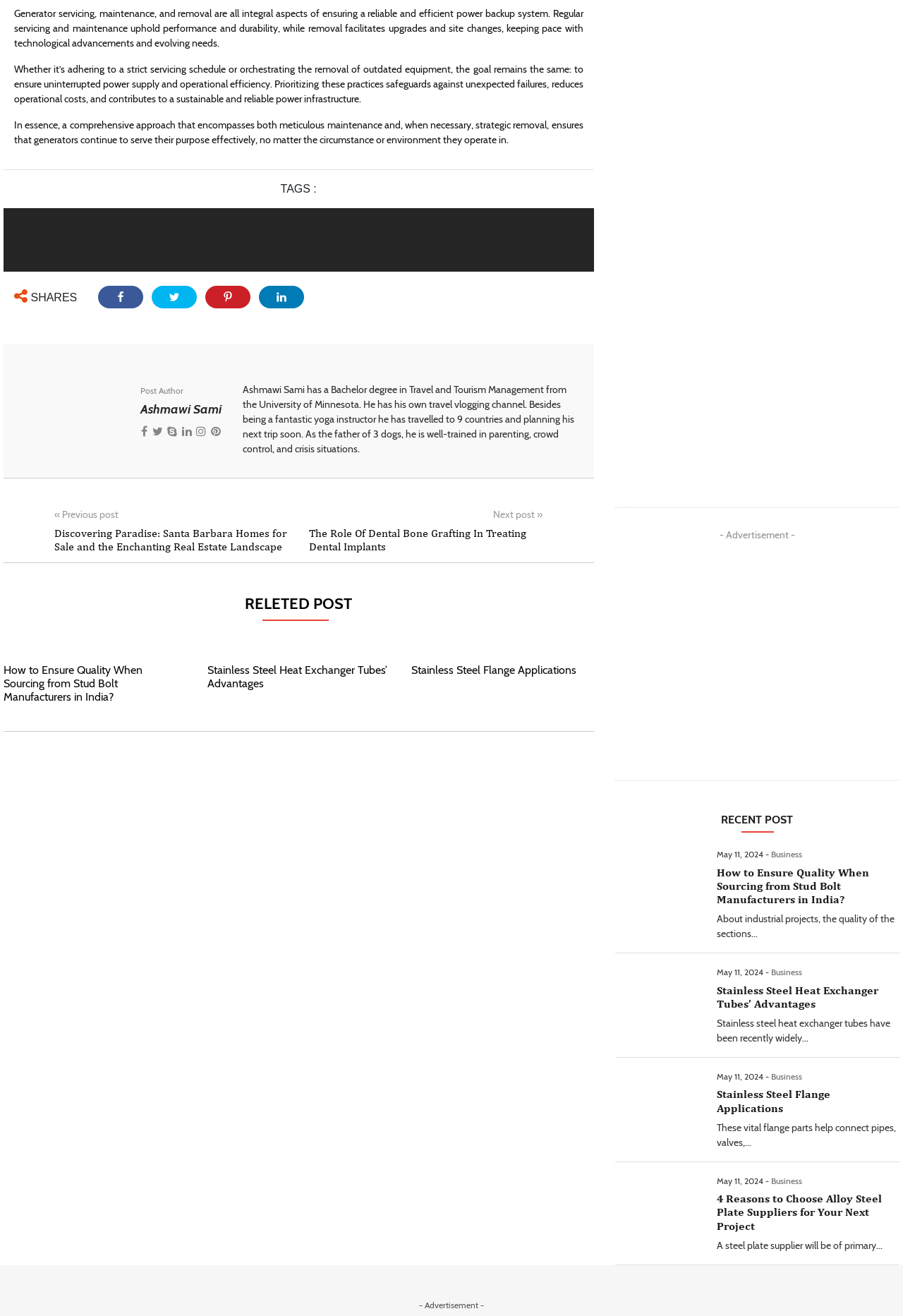Show the bounding box coordinates for the HTML element described as: "parent_node: - Advertisement -".

[0.681, 0.491, 0.993, 0.5]